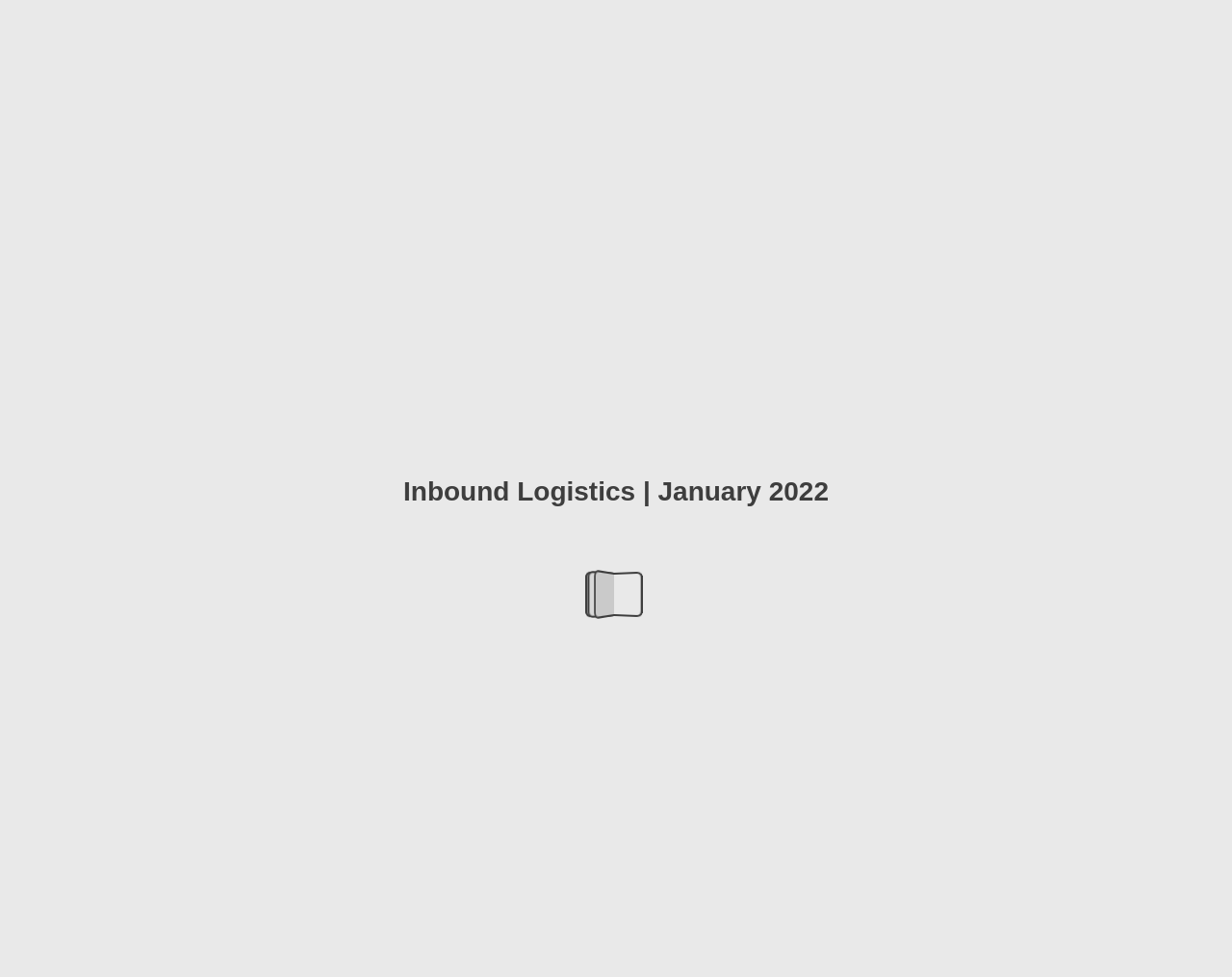Locate the bounding box coordinates of the UI element described by: "aria-label="Last Page" title="Last Page"". Provide the coordinates as four float numbers between 0 and 1, formatted as [left, top, right, bottom].

[0.953, 0.971, 0.972, 0.995]